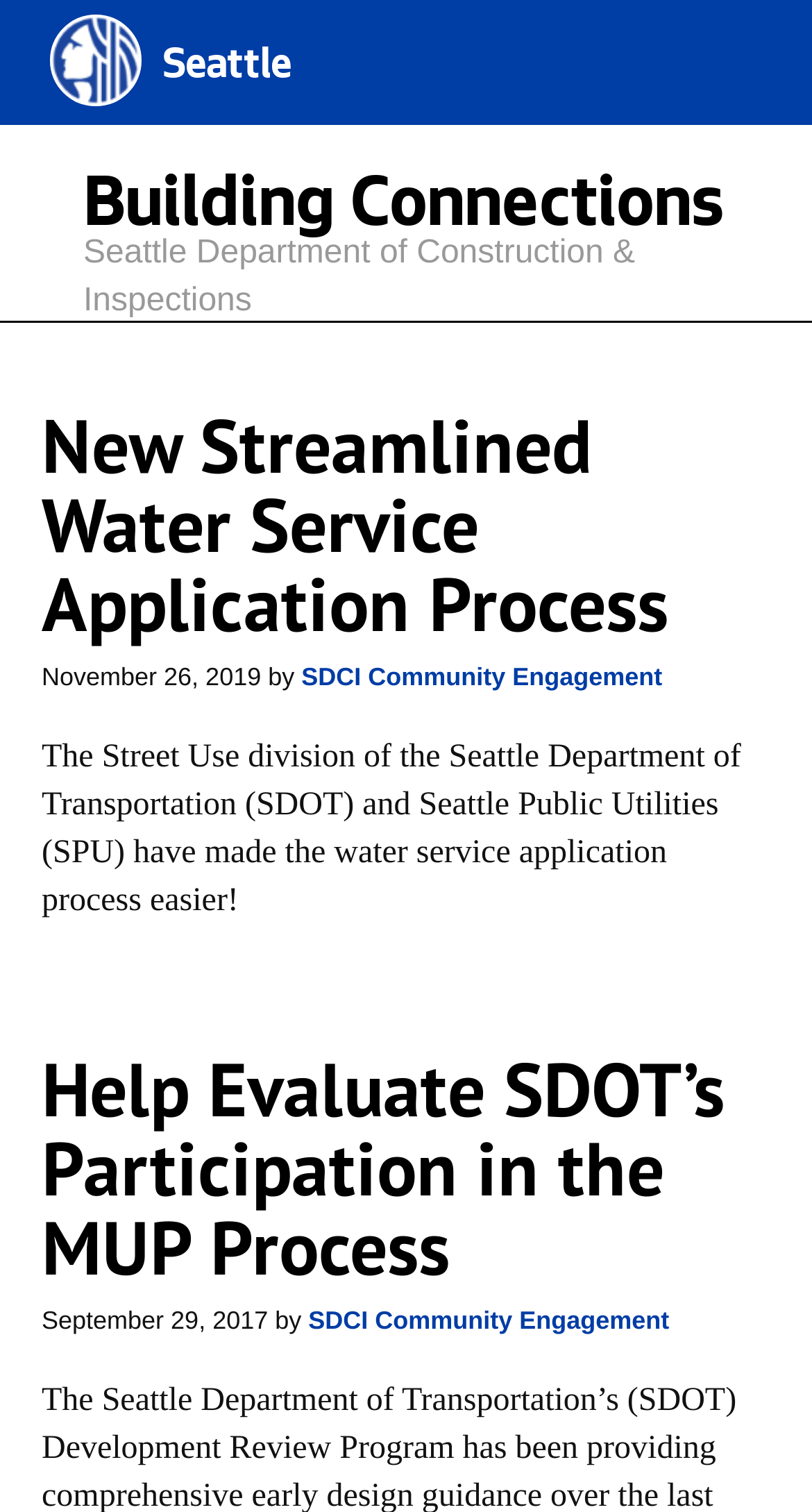What is the purpose of the Street Use division?
Answer the question with a detailed and thorough explanation.

The answer can be inferred from the text 'The Street Use division of the Seattle Department of Transportation (SDOT) and Seattle Public Utilities (SPU) have made the water service application process easier!' which suggests that the Street Use division is involved in the water service application process.